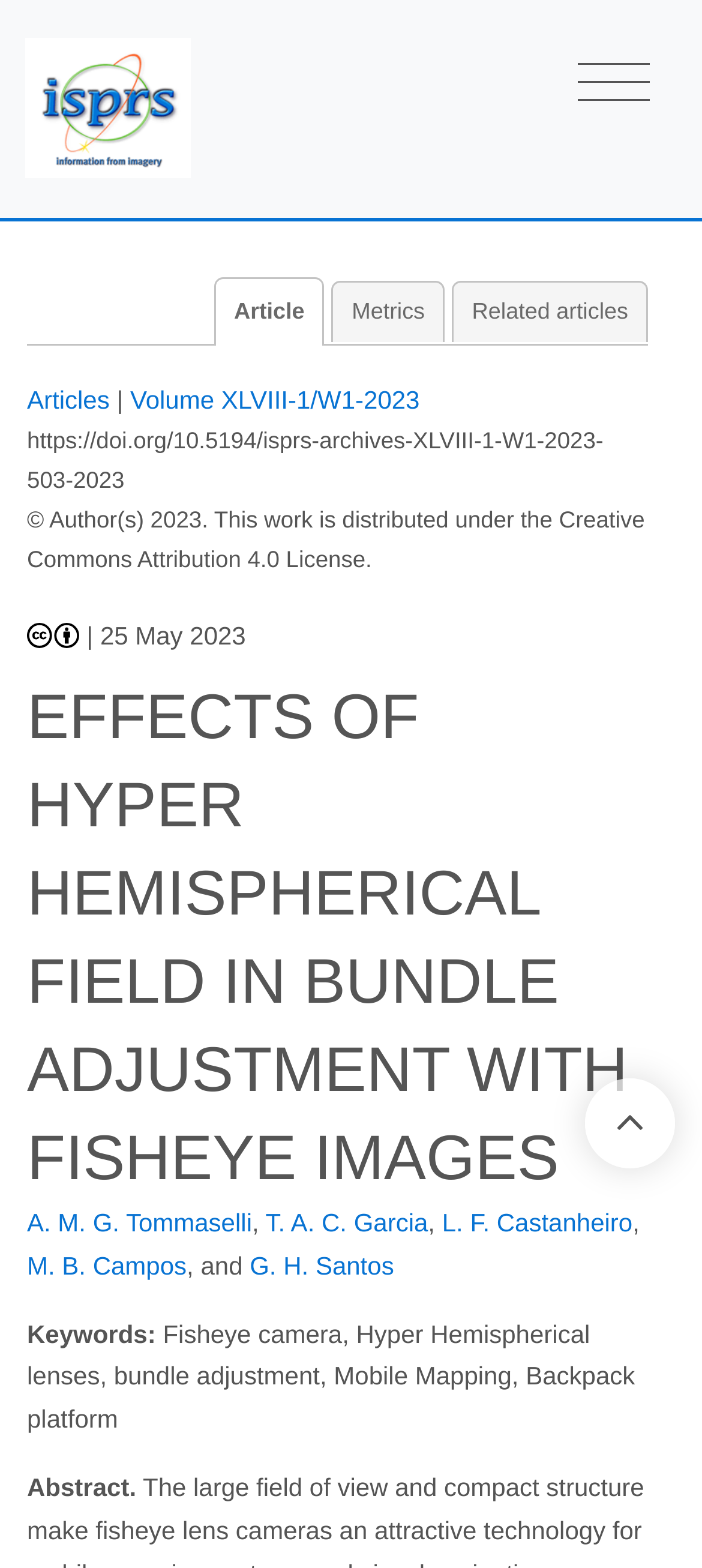Locate the primary heading on the webpage and return its text.

EFFECTS OF HYPER HEMISPHERICAL FIELD IN BUNDLE ADJUSTMENT WITH FISHEYE IMAGES